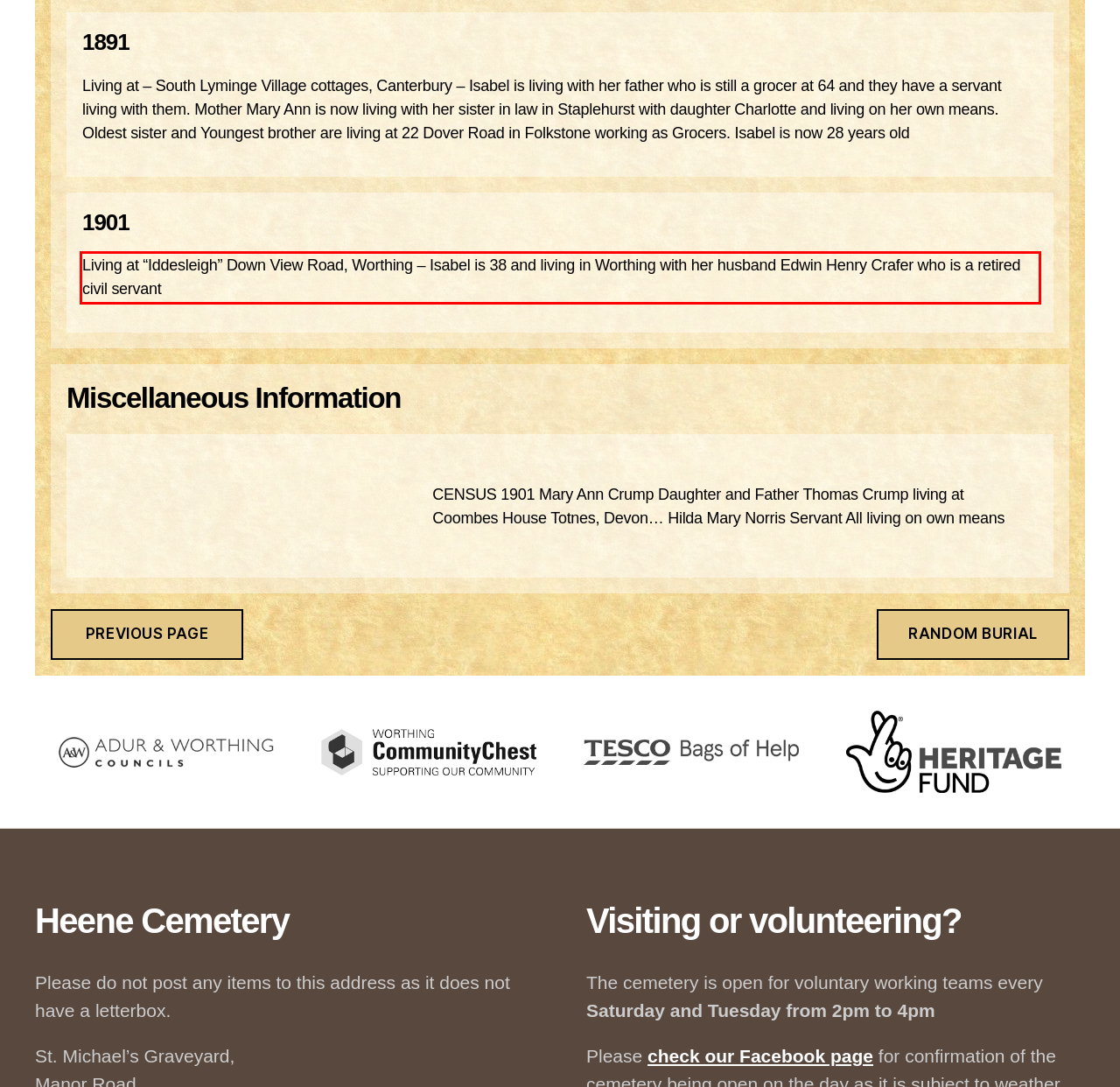Identify and transcribe the text content enclosed by the red bounding box in the given screenshot.

Living at “Iddesleigh” Down View Road, Worthing – Isabel is 38 and living in Worthing with her husband Edwin Henry Crafer who is a retired civil servant